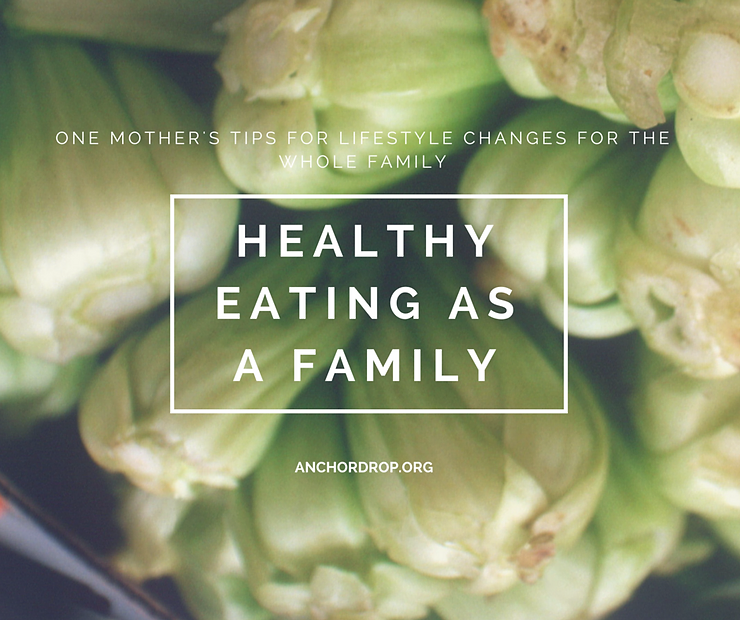Respond to the question below with a single word or phrase:
What is the URL at the bottom of the image?

anchordrop.org